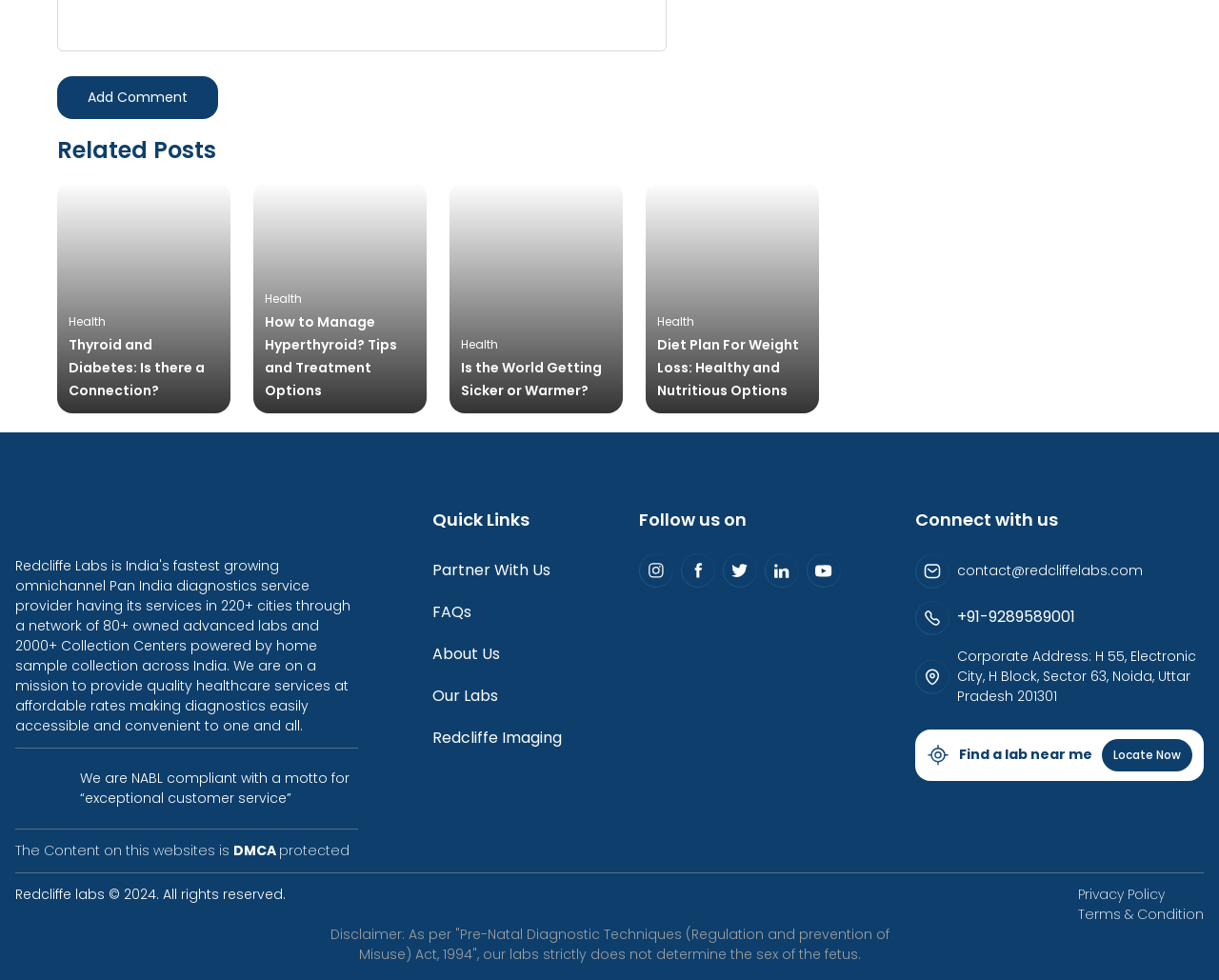Please identify the bounding box coordinates of the element's region that should be clicked to execute the following instruction: "Read the 'Disclaimer'". The bounding box coordinates must be four float numbers between 0 and 1, i.e., [left, top, right, bottom].

[0.271, 0.943, 0.729, 0.983]